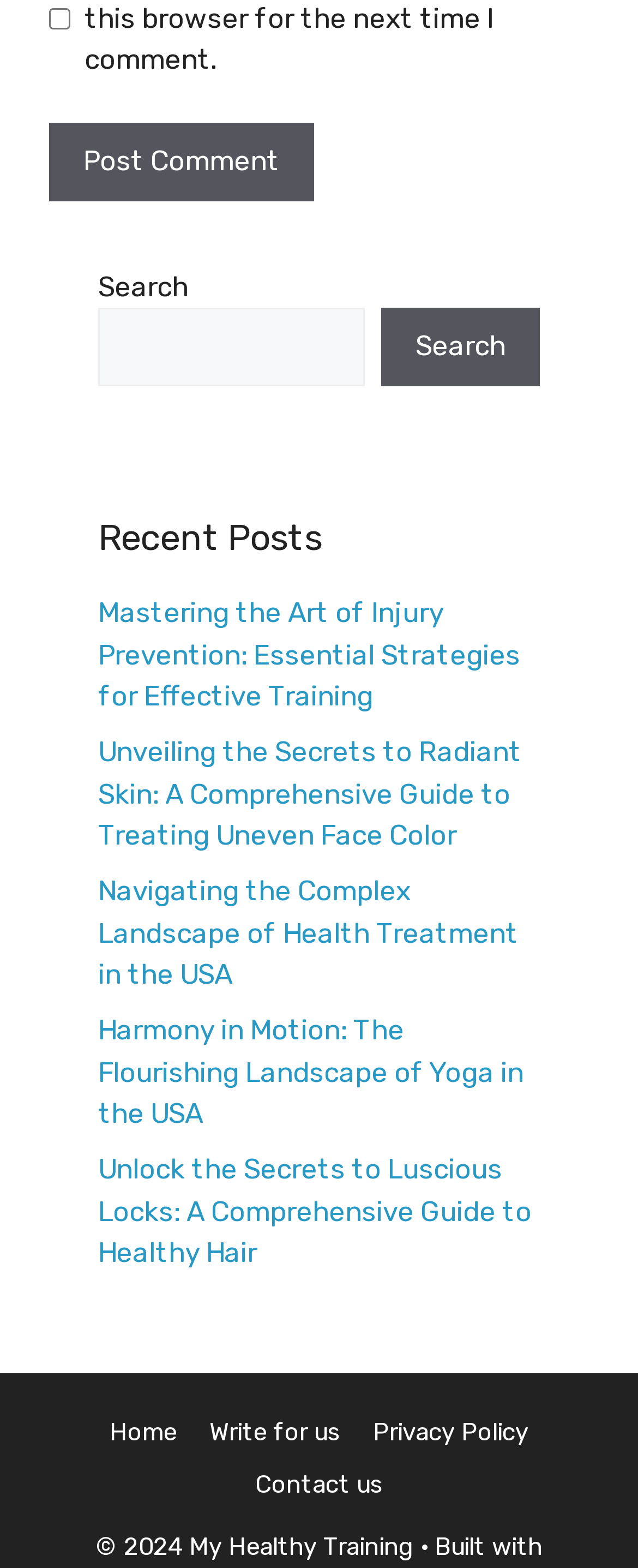Respond with a single word or phrase for the following question: 
How many main sections are there on the webpage?

3